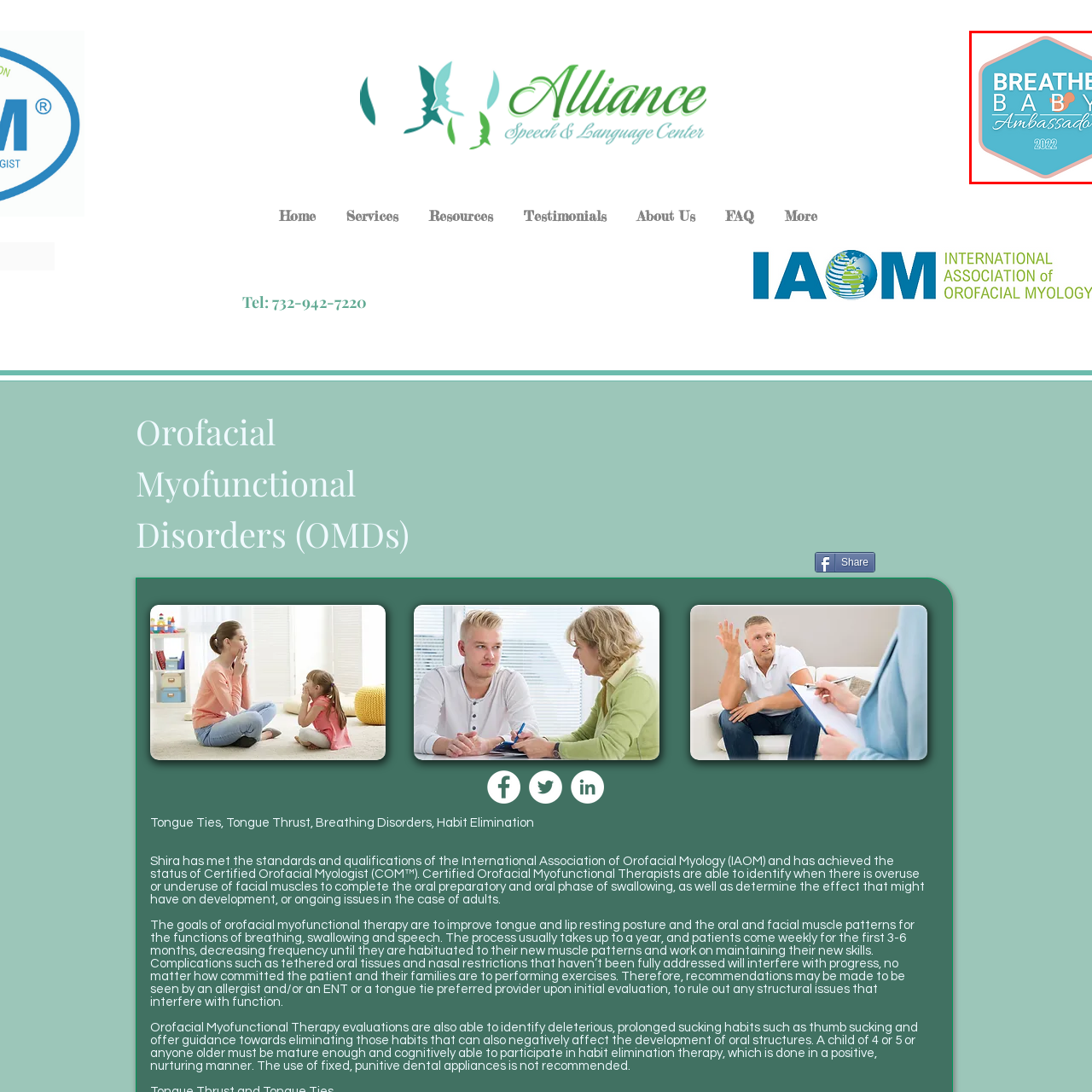Describe in detail the elements and actions shown in the image within the red-bordered area.

The image features a badge labeled "Breathe Baby Ambassador 2022," presented in a hexagonal shape. The background is a calming light blue, surrounded by a soft pink border. The text prominently displays "Breathe Baby" in bold, uppercase letters, with "Ambassador" elegantly scripted below it, capturing the essence of community involvement and recognition in advocating for children's health and well-being. This badge symbolizes a commitment to promoting safe breathing practices for infants and underscores the ambassador's dedication to this important cause in 2022.